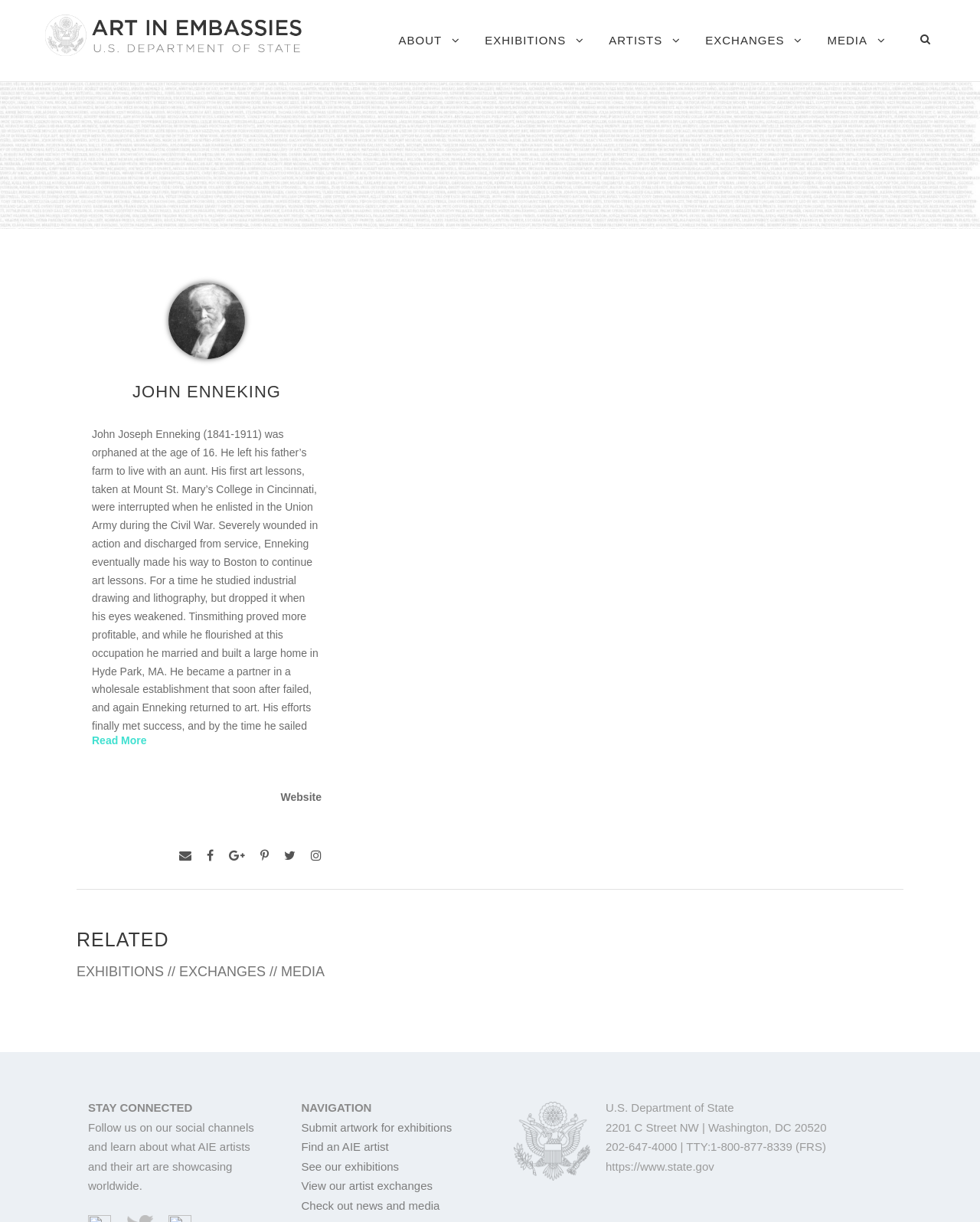Given the description: "See our exhibitions", determine the bounding box coordinates of the UI element. The coordinates should be formatted as four float numbers between 0 and 1, [left, top, right, bottom].

[0.307, 0.949, 0.407, 0.96]